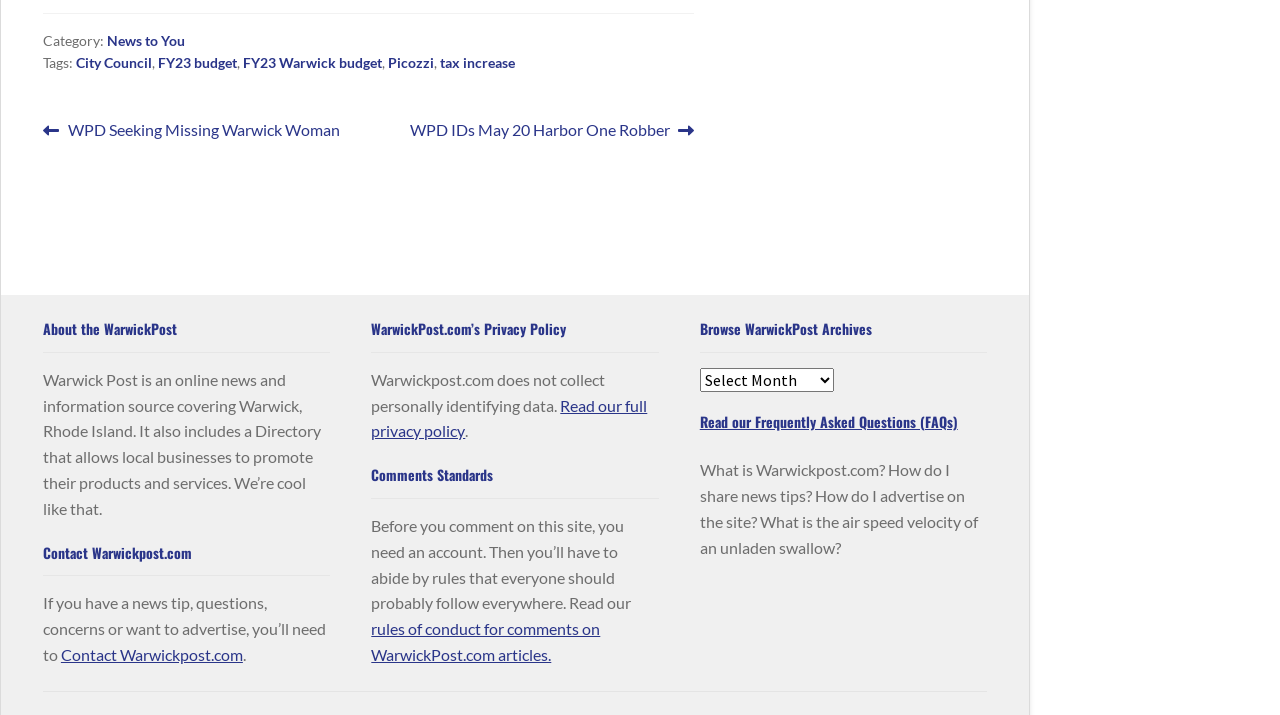Use a single word or phrase to respond to the question:
How can users contact Warwick Post?

Through the Contact Warwickpost.com link